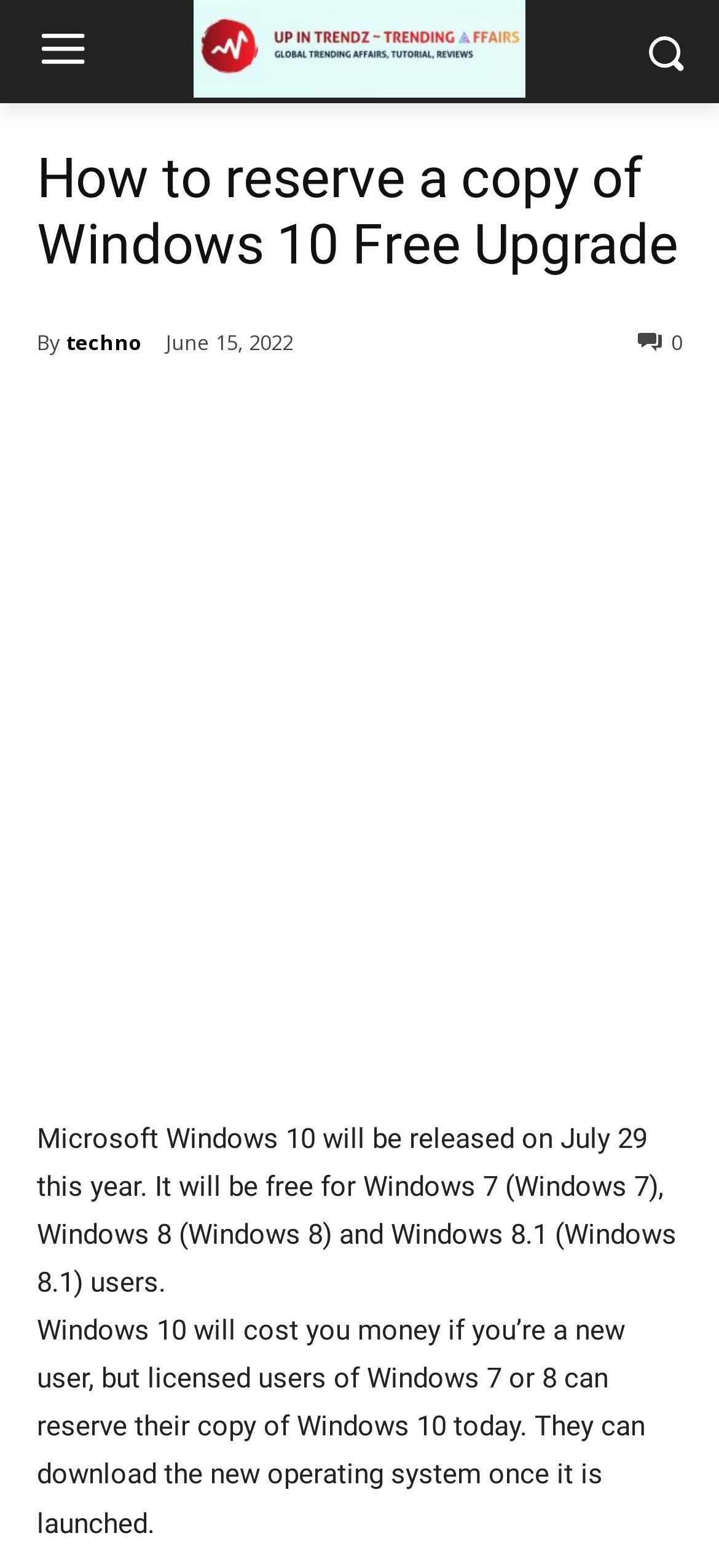Please answer the following question as detailed as possible based on the image: 
What is the purpose of the webpage?

The webpage's main content is about informing users about the free upgrade of Windows 10, and how to reserve a copy, which is evident from the heading 'How to reserve a copy of Windows 10 Free Upgrade' and the subsequent text.